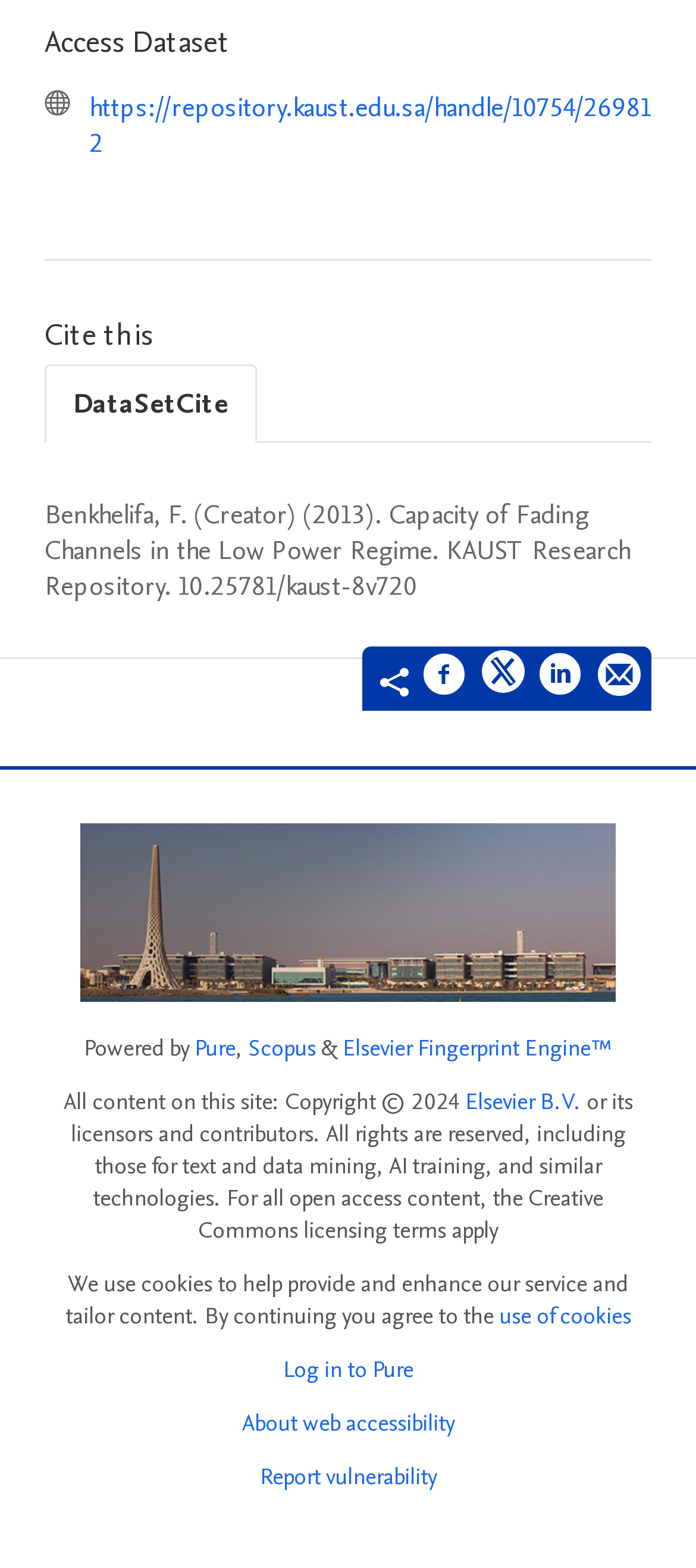Could you provide the bounding box coordinates for the portion of the screen to click to complete this instruction: "Share on Facebook"?

[0.608, 0.416, 0.672, 0.451]